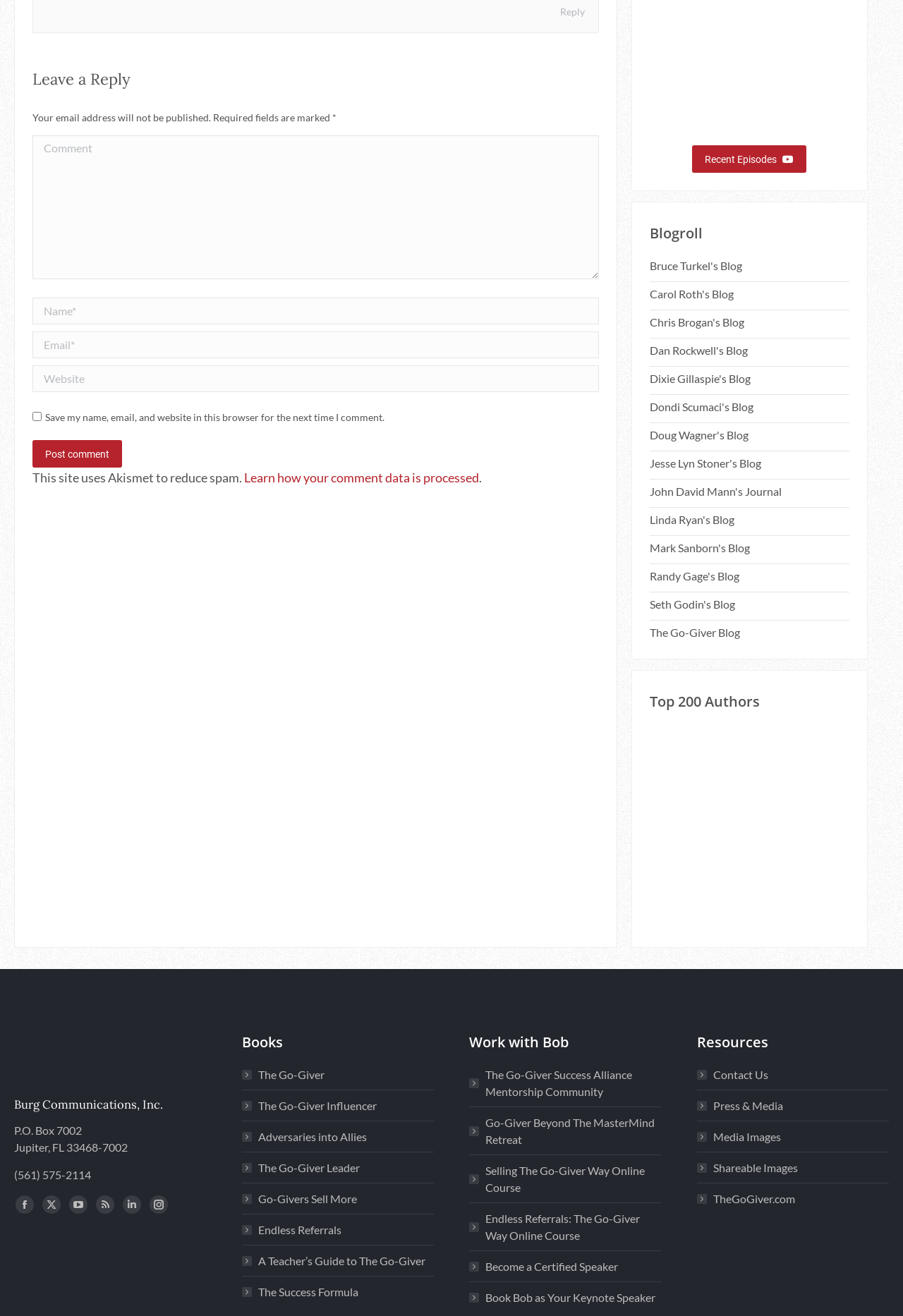Please give a succinct answer to the question in one word or phrase:
What is the purpose of the checkbox in the comment section?

Save comment data